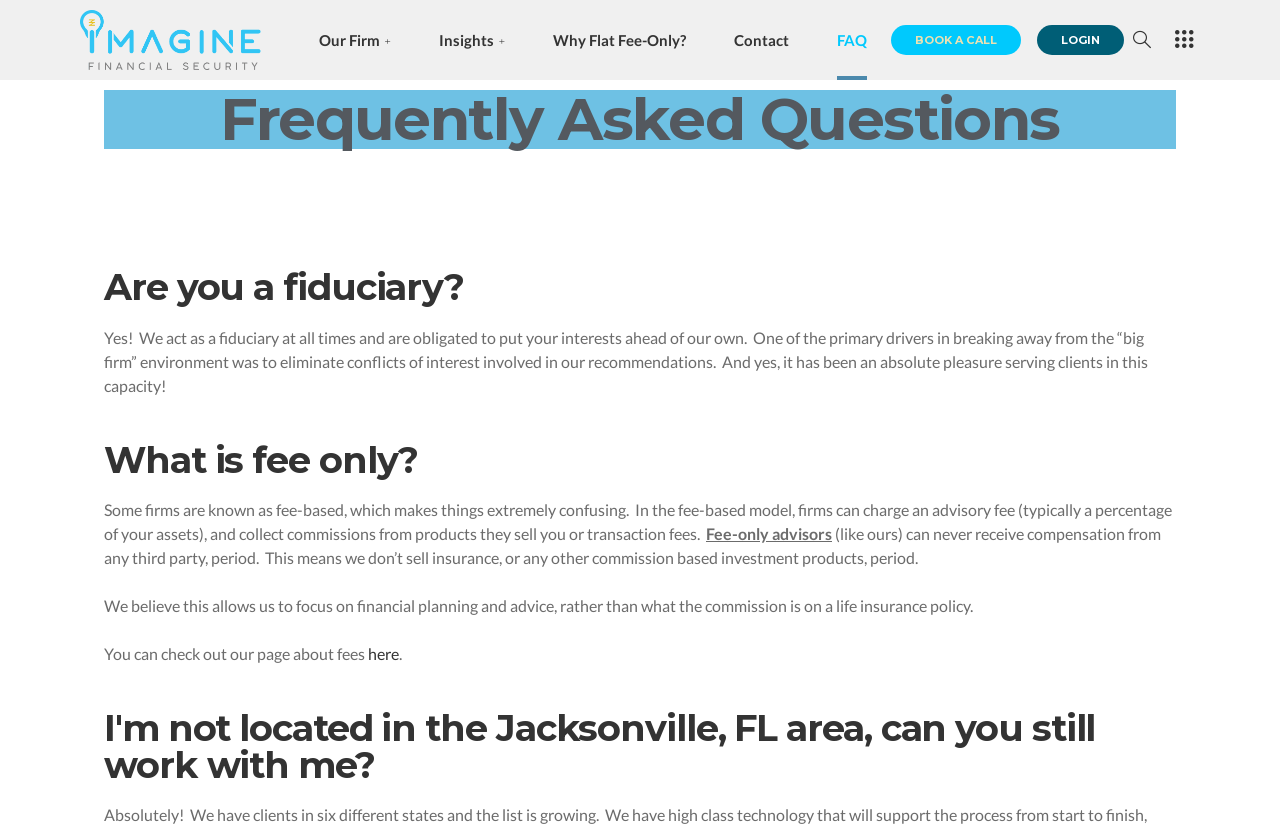Please answer the following question using a single word or phrase: 
Can the firm work with clients outside of Jacksonville, FL?

Yes